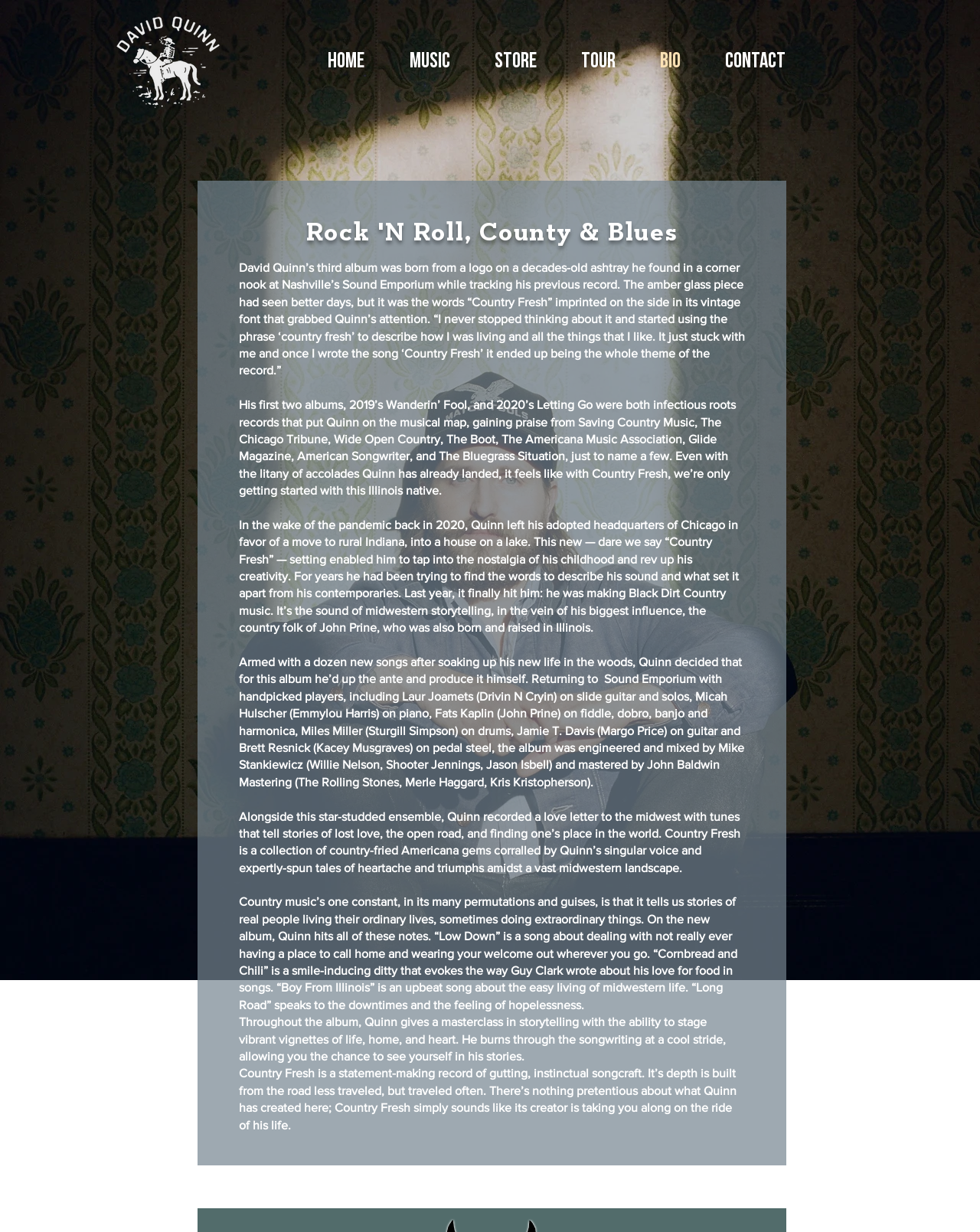What is the name of the artist?
Using the image provided, answer with just one word or phrase.

David Quinn